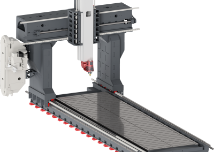What is the purpose of the flat work table?
Please provide a full and detailed response to the question.

The substantial flat work table below the cutting head is designed for stable and effective processing of materials. This implies that the table provides a solid foundation for the materials being processed, ensuring that the manufacturing process is accurate and efficient.